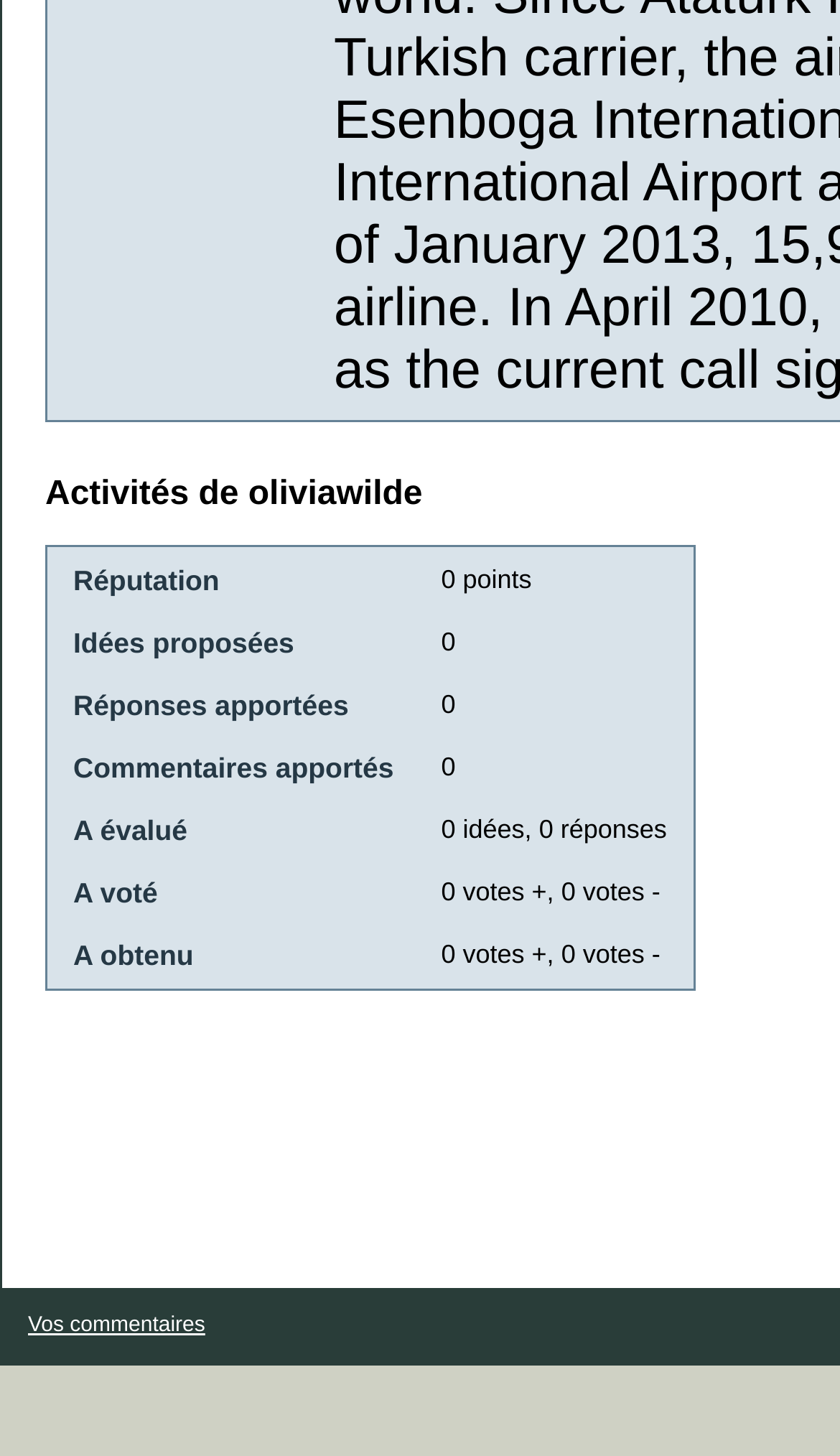What is the user's current reputation?
Please look at the screenshot and answer using one word or phrase.

0 points